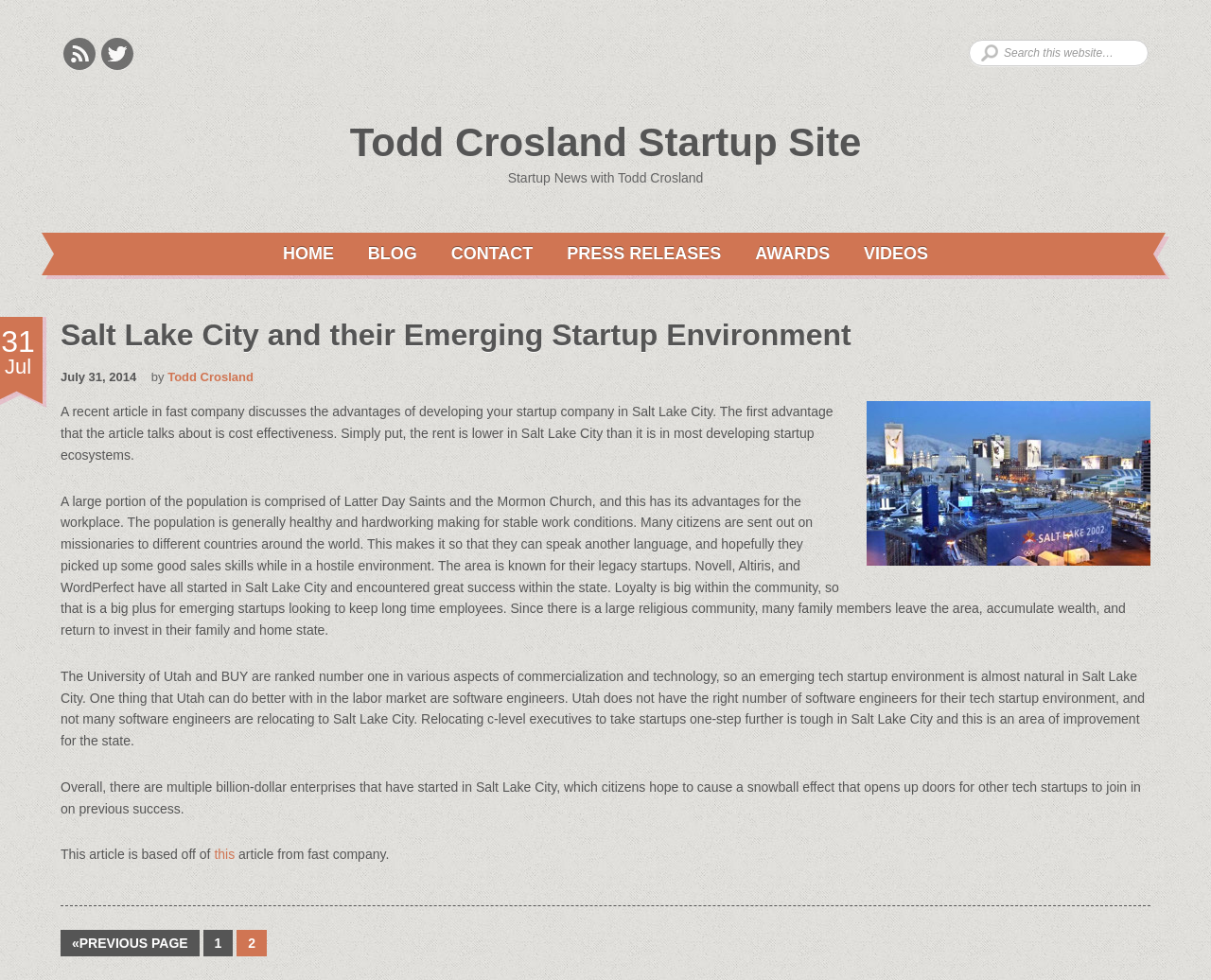Locate the bounding box coordinates of the element I should click to achieve the following instruction: "Visit Todd Crosland Startup Site".

[0.289, 0.123, 0.711, 0.168]